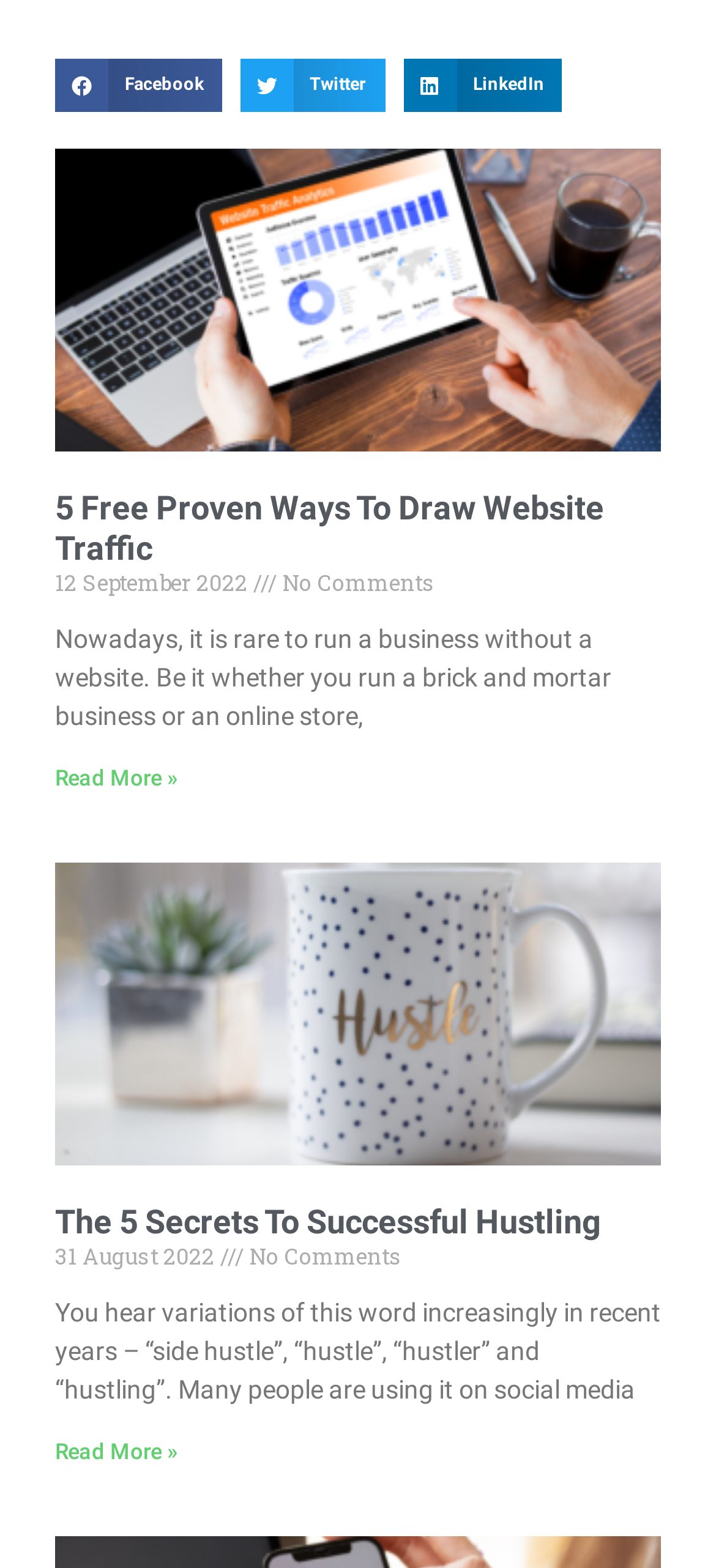Using the provided element description: "February 2020", identify the bounding box coordinates. The coordinates should be four floats between 0 and 1 in the order [left, top, right, bottom].

None